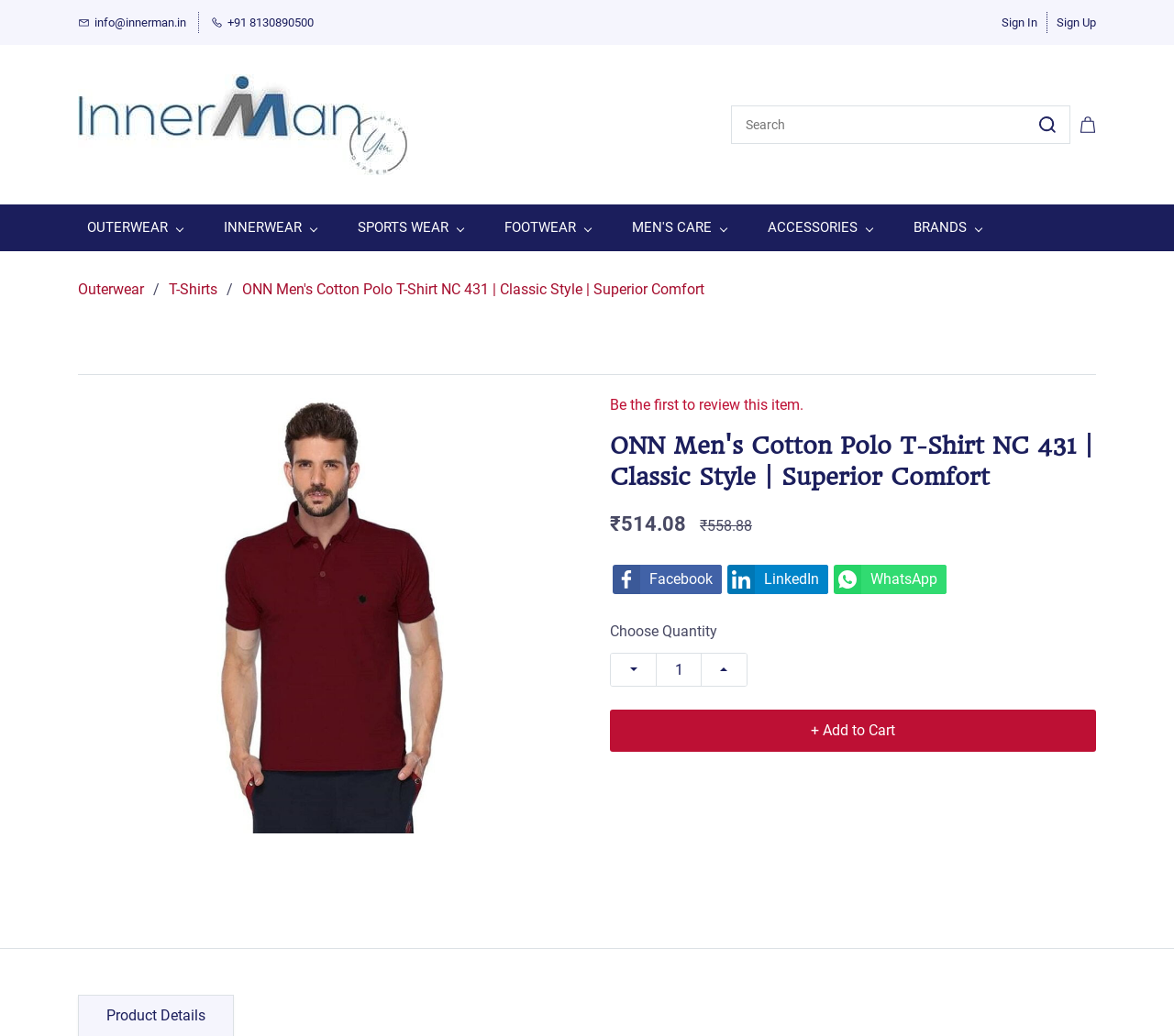Predict the bounding box coordinates of the UI element that matches this description: "Outerwear". The coordinates should be in the format [left, top, right, bottom] with each value between 0 and 1.

[0.066, 0.207, 0.163, 0.234]